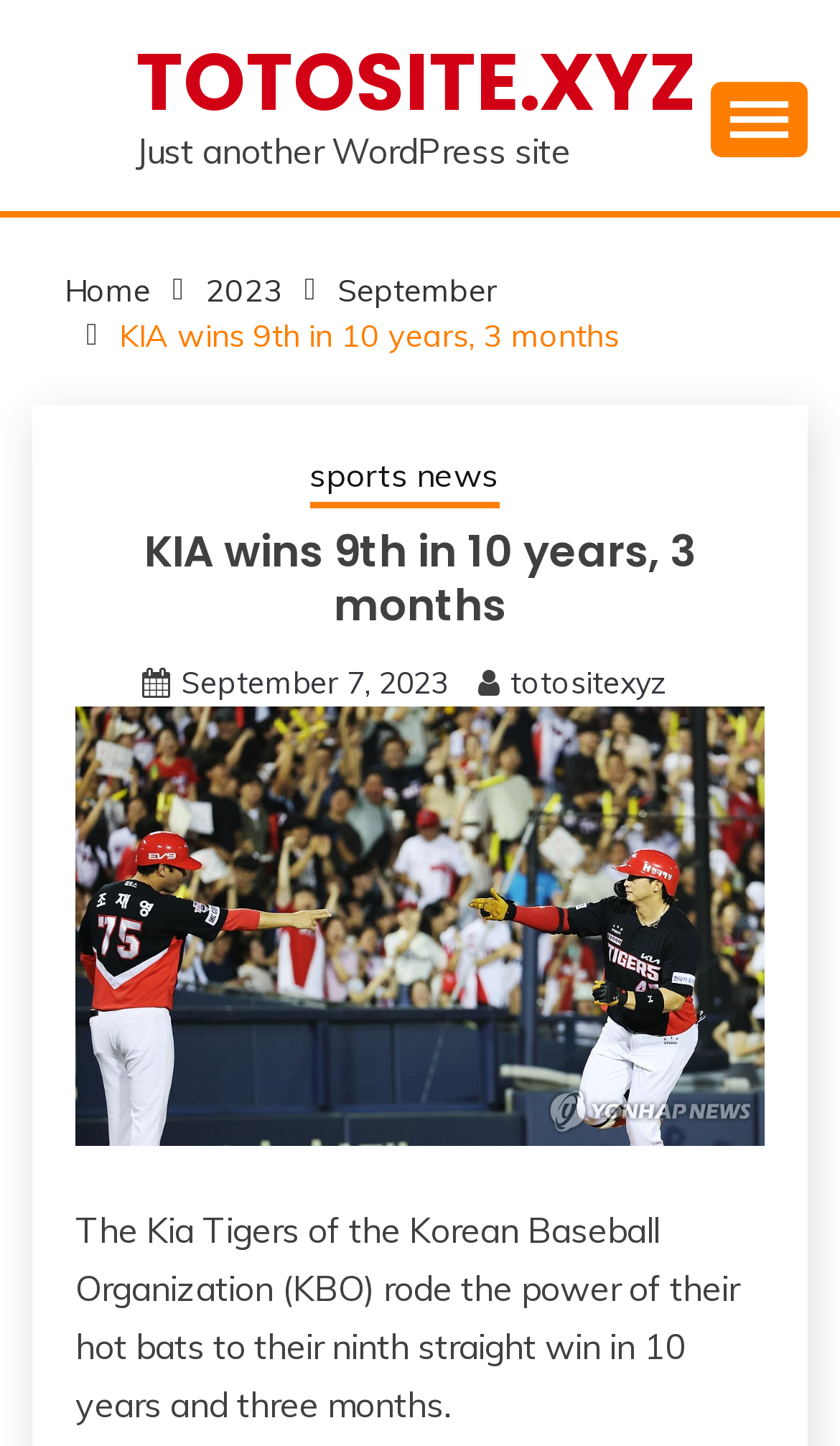Describe all the key features and sections of the webpage thoroughly.

The webpage is about a sports news article, specifically about the Kia Tigers' ninth straight win in 10 years and three months in the Korean Baseball Organization (KBO). 

At the top left of the page, there is a link to the website "TOTOSITE.XYZ" and a static text "Just another WordPress site" next to it. On the top right, there is a button with no label, which controls the primary menu.

Below the top section, there is a navigation menu with breadcrumbs, which includes links to "Home", "2023", "September", and the current article "KIA wins 9th in 10 years, 3 months". 

To the right of the breadcrumbs, there is a link to "sports news". Below the breadcrumbs, there is a heading with the same title as the article, "KIA wins 9th in 10 years, 3 months". 

Under the heading, there are three links: "September 7, 2023" with a time element, "totositexyz", and an empty link. Next to these links, there is a figure, which is likely an image. 

The main content of the article is a static text block that summarizes the news, stating that the Kia Tigers rode the power of their hot bats to their ninth straight win in 10 years and three months. This text block is located at the bottom left of the page.

At the bottom right of the page, there is a link with a icon, represented by "\uf176".